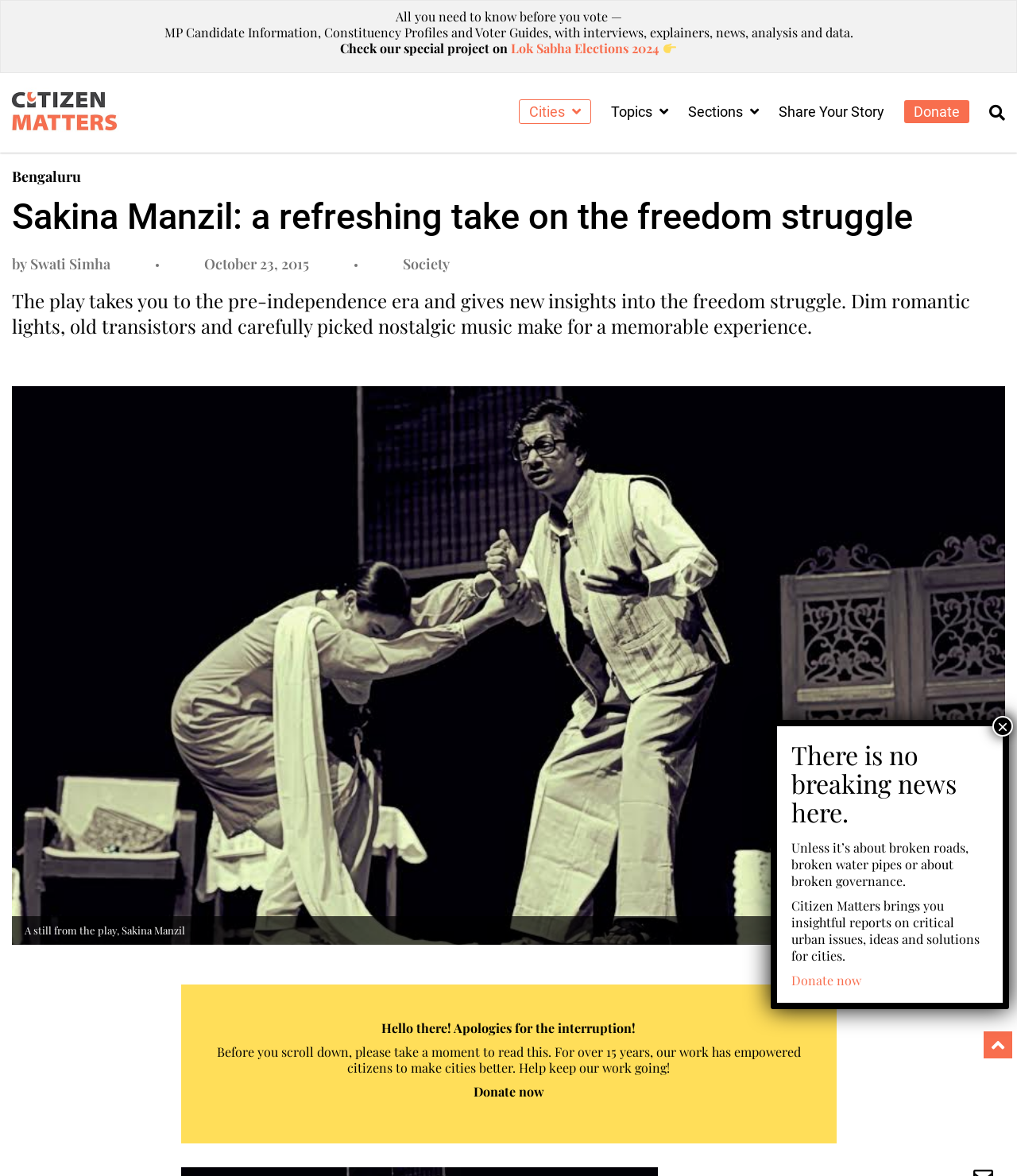Please locate the UI element described by "Share Your Story" and provide its bounding box coordinates.

[0.766, 0.062, 0.87, 0.128]